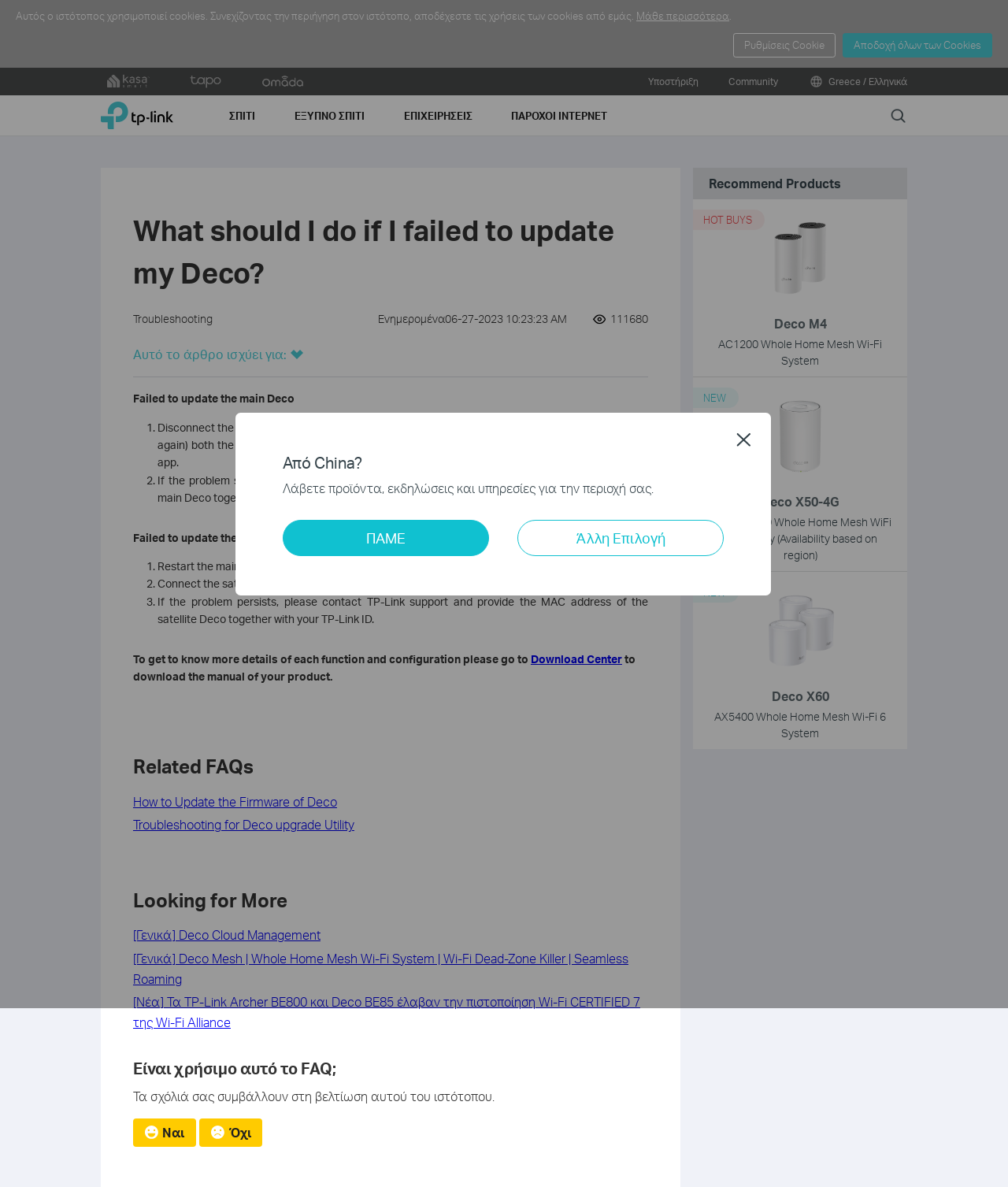Use a single word or phrase to answer this question: 
What is the purpose of the 'Ρυθμίσεις Cookie' button?

To set cookie preferences